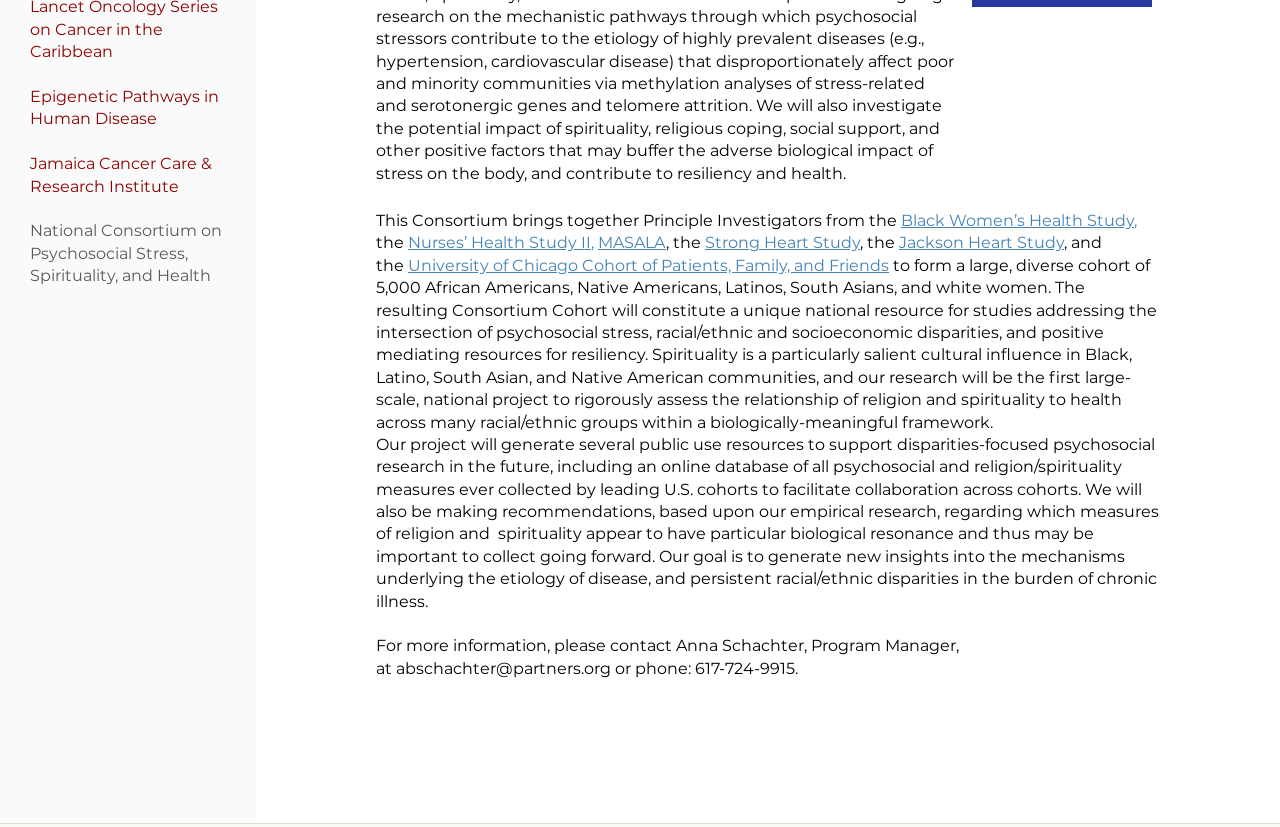Calculate the bounding box coordinates for the UI element based on the following description: "Nurses’ Health Study II". Ensure the coordinates are four float numbers between 0 and 1, i.e., [left, top, right, bottom].

[0.319, 0.282, 0.462, 0.305]